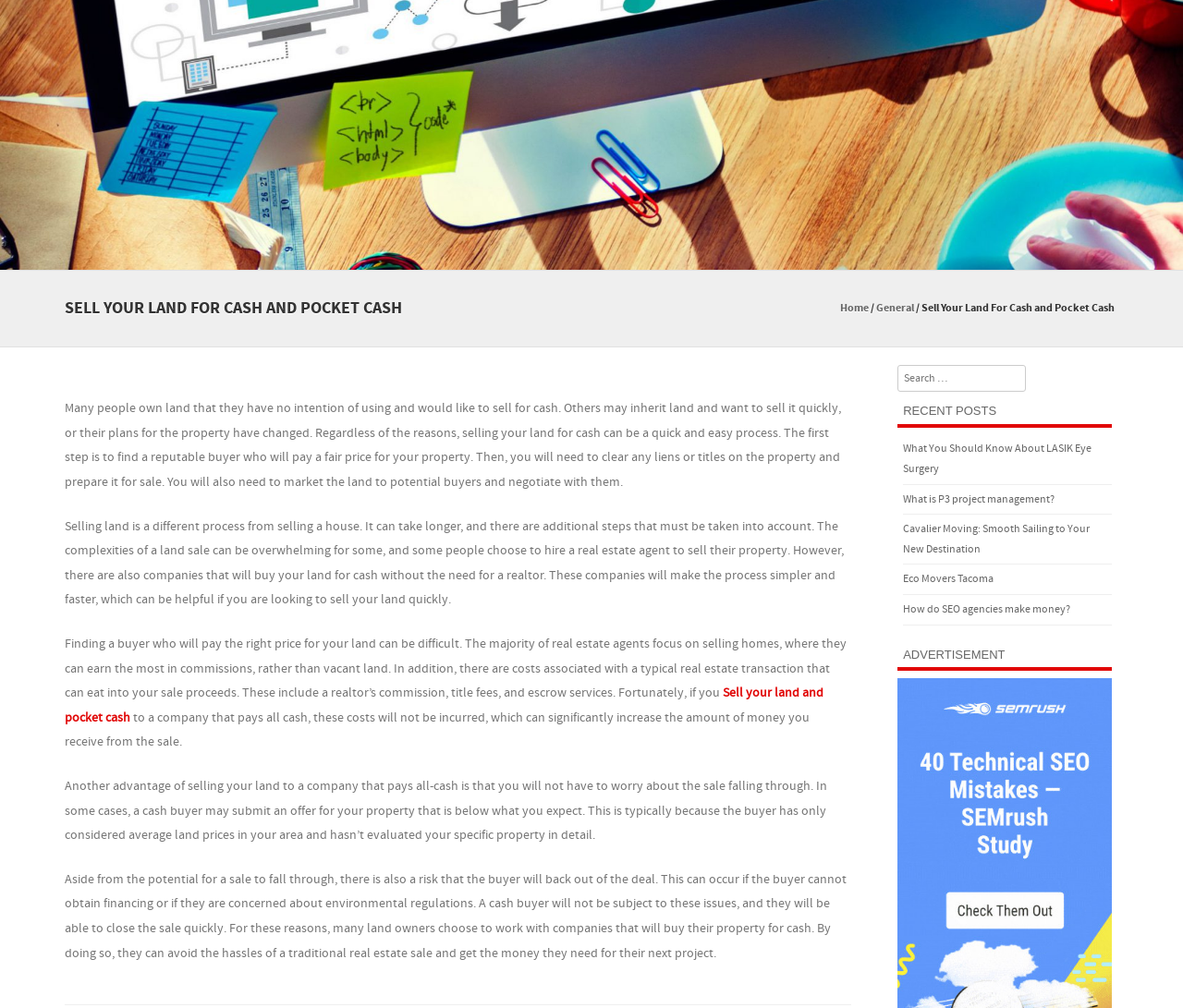From the webpage screenshot, predict the bounding box coordinates (top-left x, top-left y, bottom-right x, bottom-right y) for the UI element described here: General

[0.741, 0.298, 0.773, 0.313]